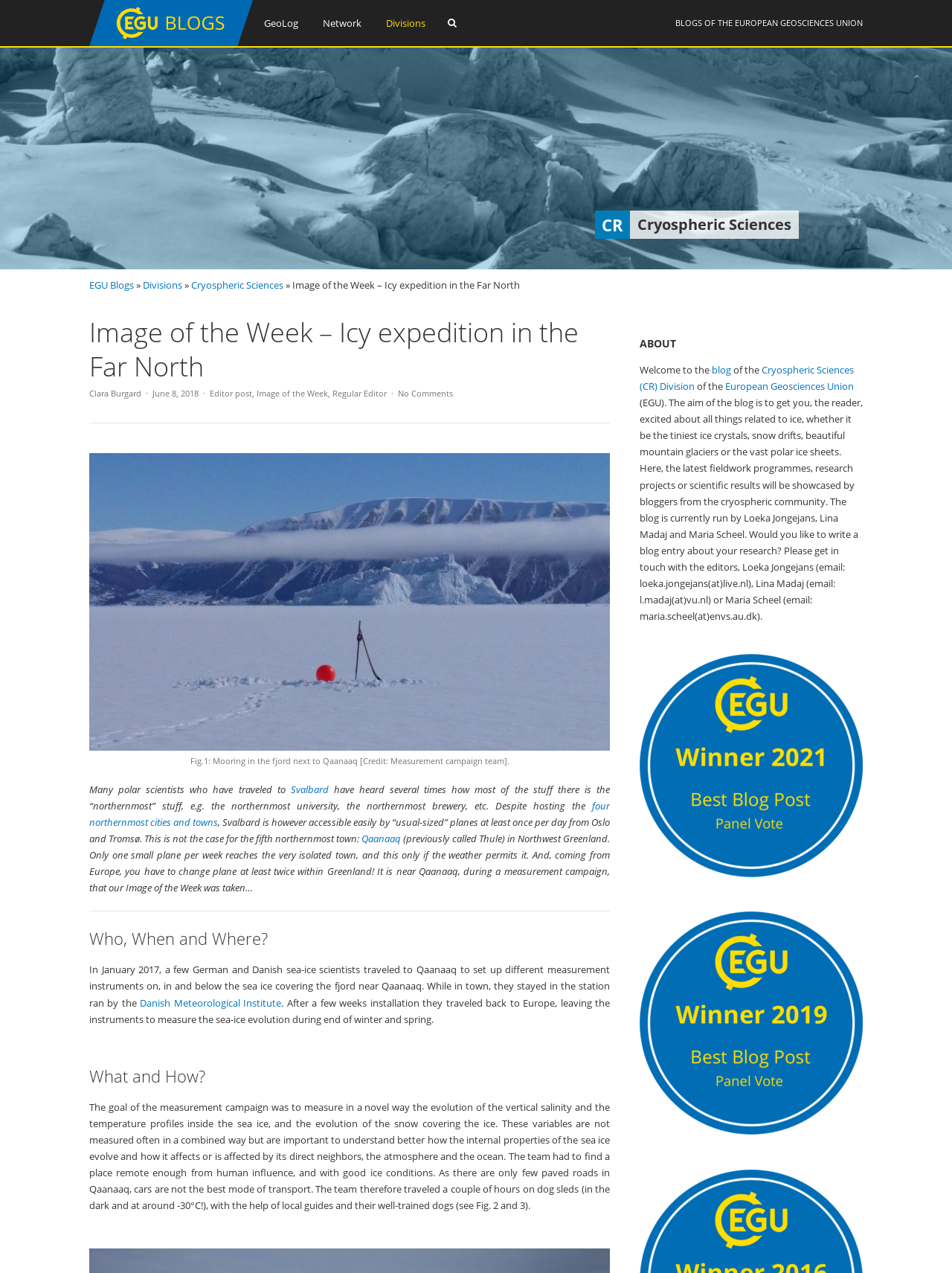Locate the bounding box coordinates of the element you need to click to accomplish the task described by this instruction: "View the category '11 Creative Ways To Buy Panerai Replica Watches At Our Site'".

None